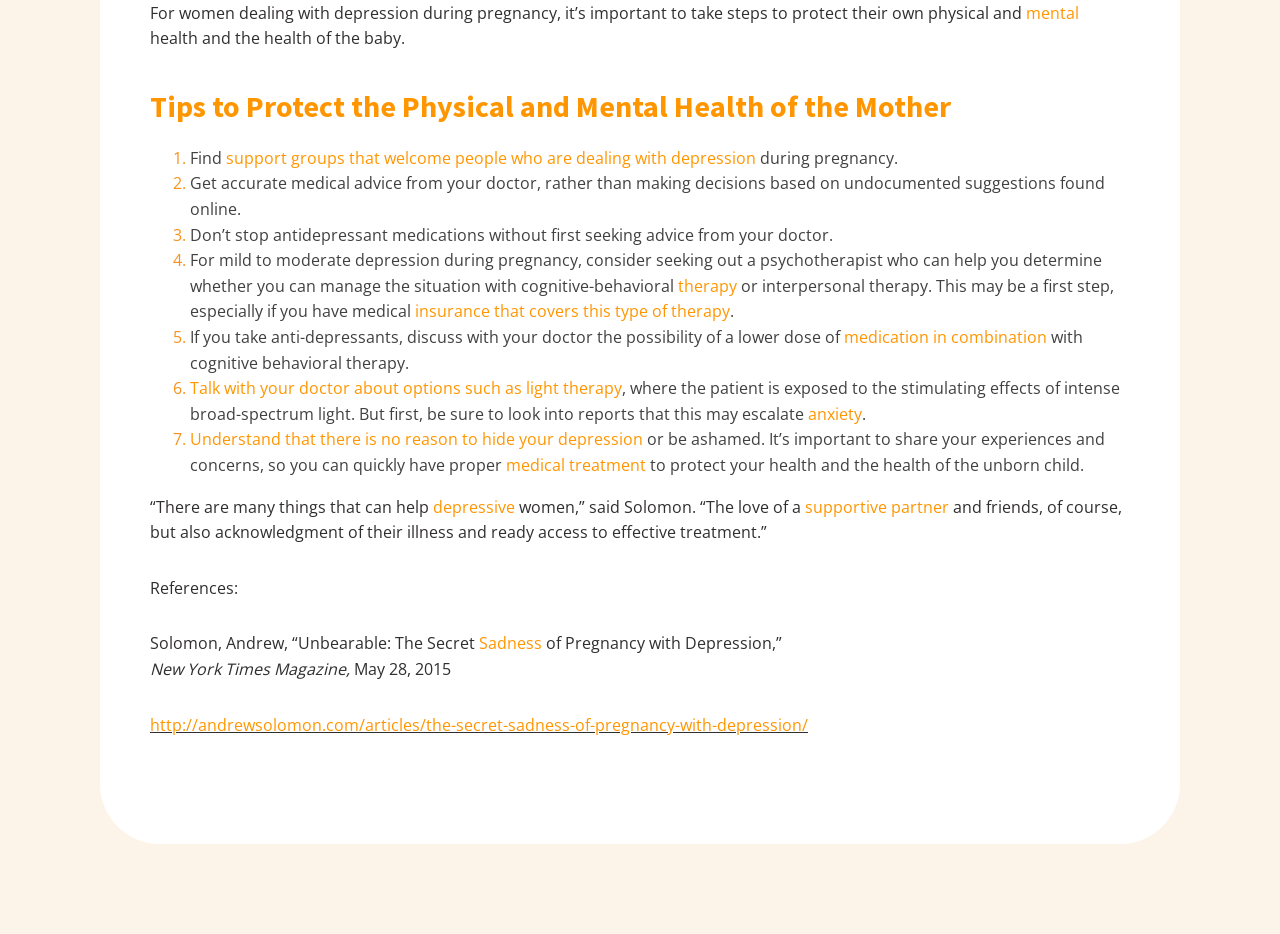Bounding box coordinates are to be given in the format (top-left x, top-left y, bottom-right x, bottom-right y). All values must be floating point numbers between 0 and 1. Provide the bounding box coordinate for the UI element described as: About & Work With Me

None